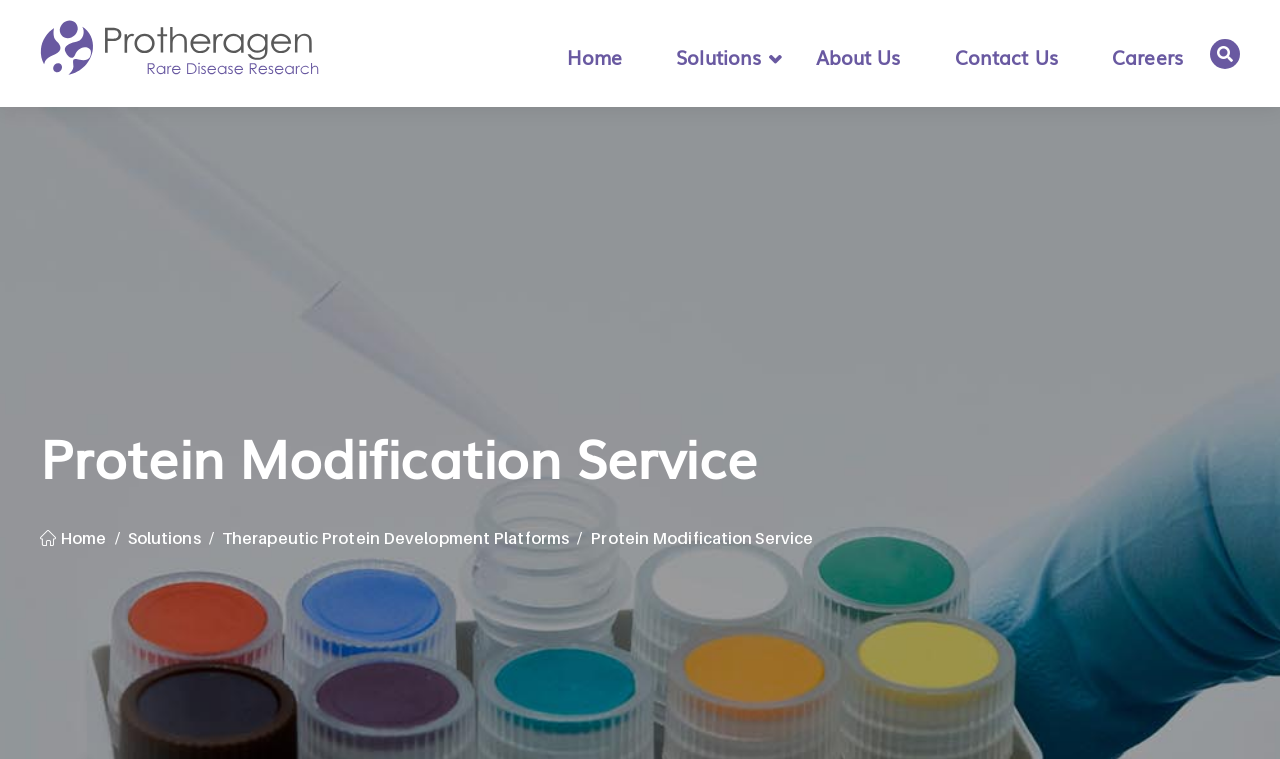Locate and extract the headline of this webpage.

Protein Modification Service